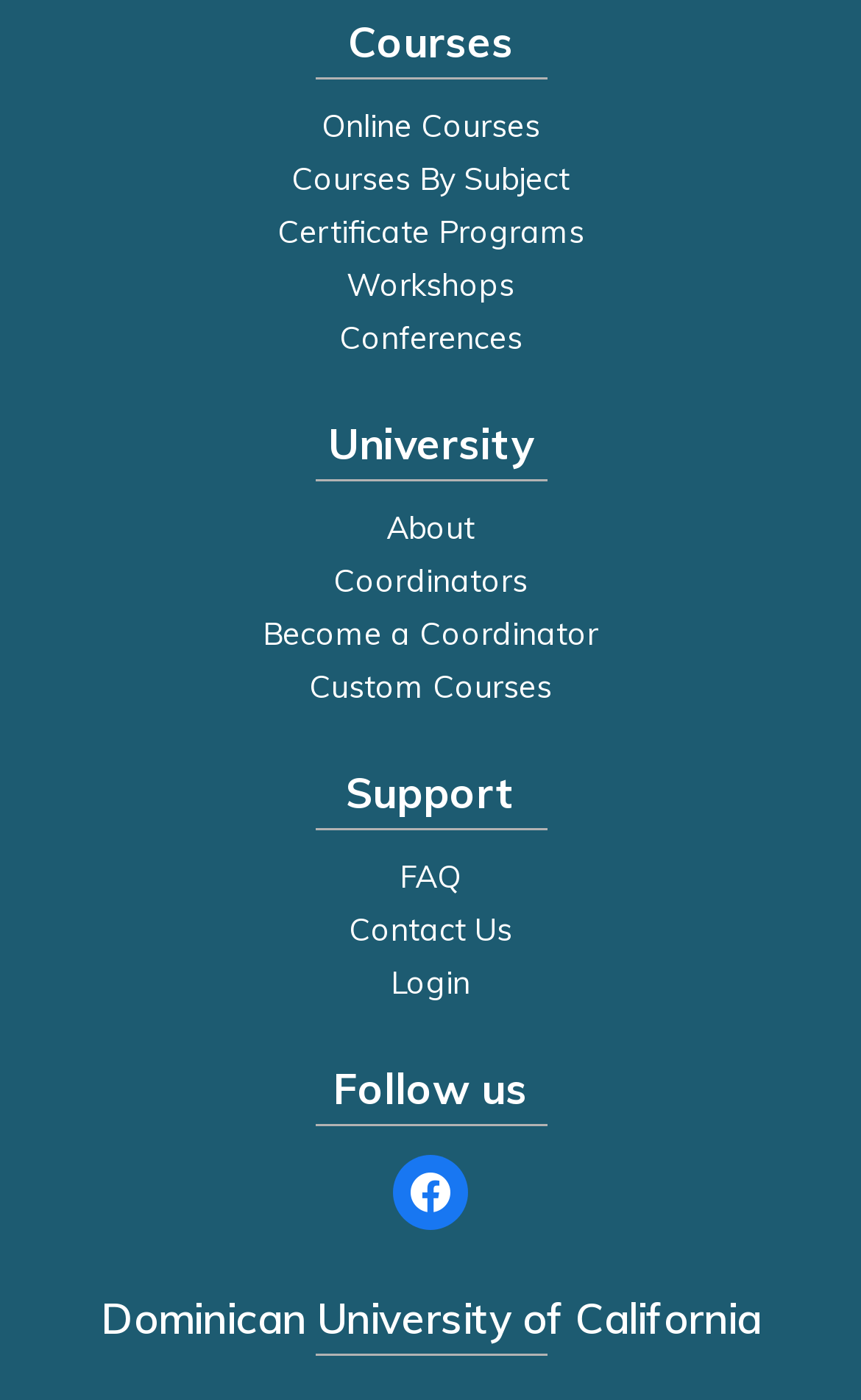Identify the bounding box coordinates of the region that should be clicked to execute the following instruction: "Get support from FAQ".

[0.038, 0.606, 0.962, 0.644]